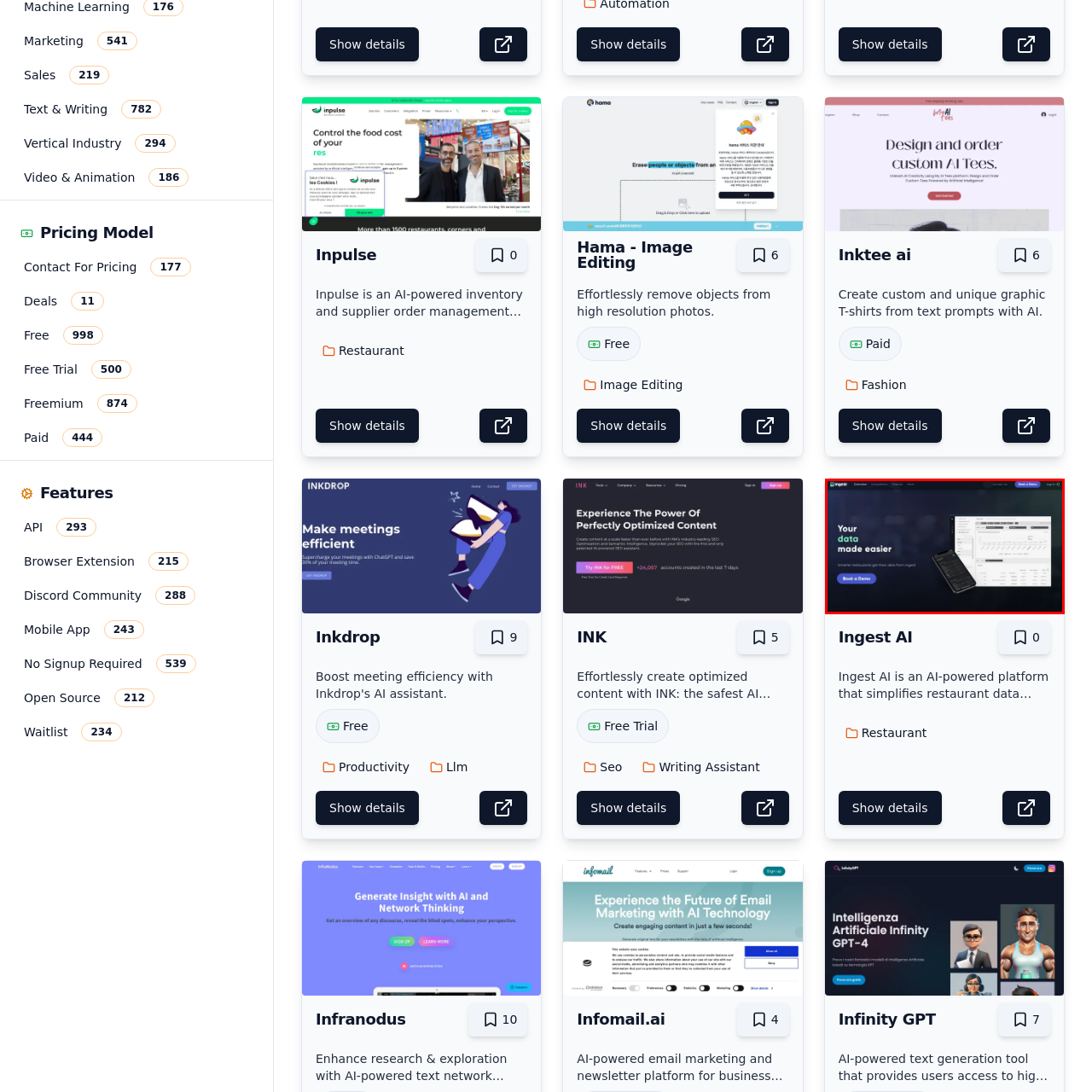What type of devices are shown in the image?
Focus on the section marked by the red bounding box and elaborate on the question as thoroughly as possible.

The image showcases a mobile device on the left, displaying a user-friendly app, and a desktop view on the right, revealing comprehensive data analysis features. This suggests that the data management tool is accessible on both mobile and desktop devices.